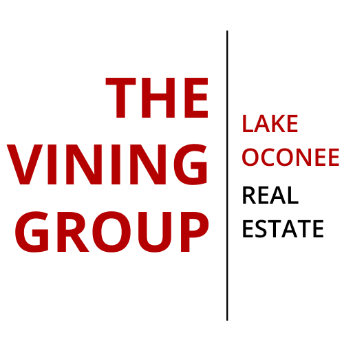Based on the image, provide a detailed response to the question:
What is the font style of the tagline?

The tagline 'Lake Oconee Real Estate' appears below the company name in a sleek, modern font, indicating that the font style of the tagline is sleek and modern.